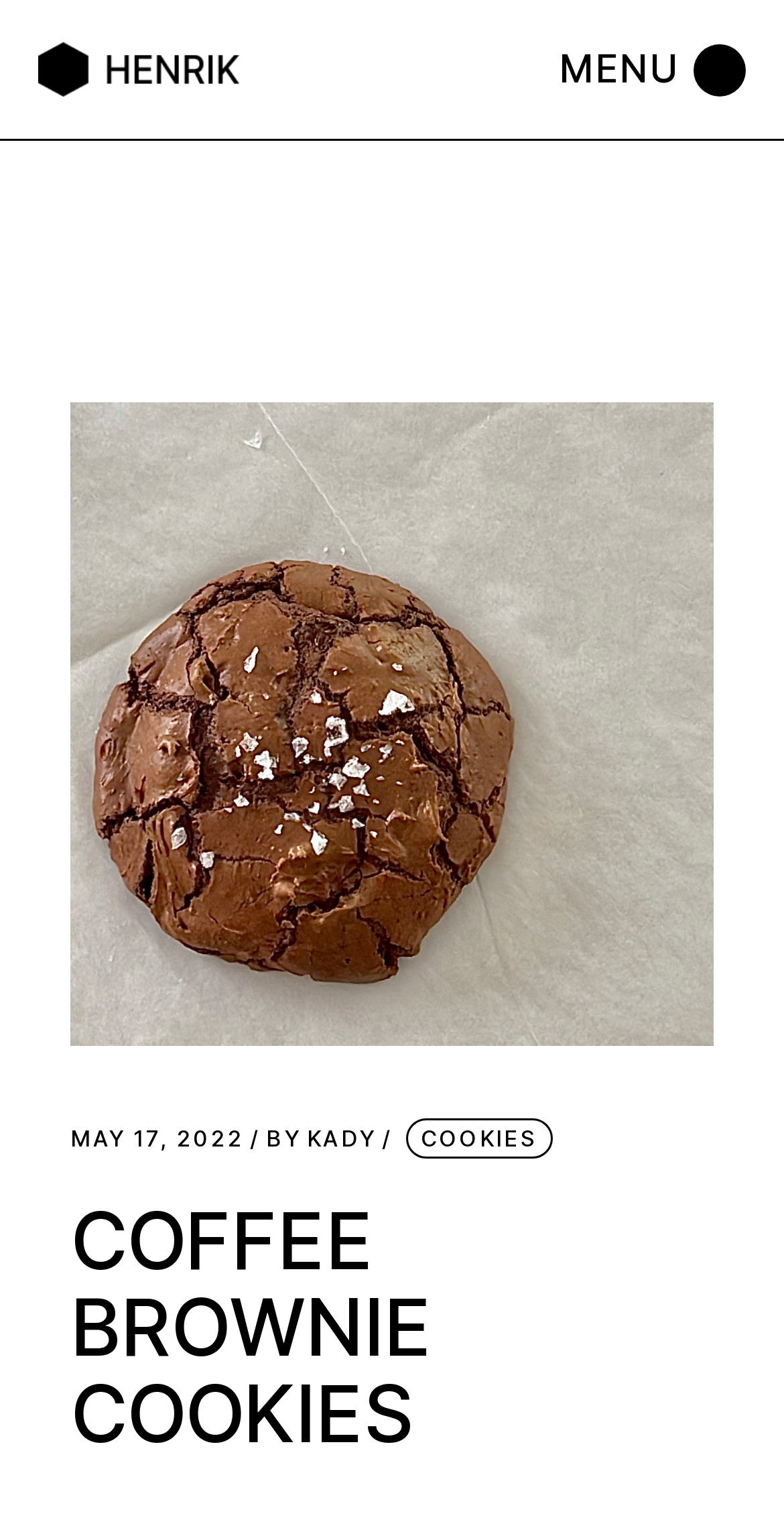Answer briefly with one word or phrase:
How many links are present under the 'MENU' link?

3